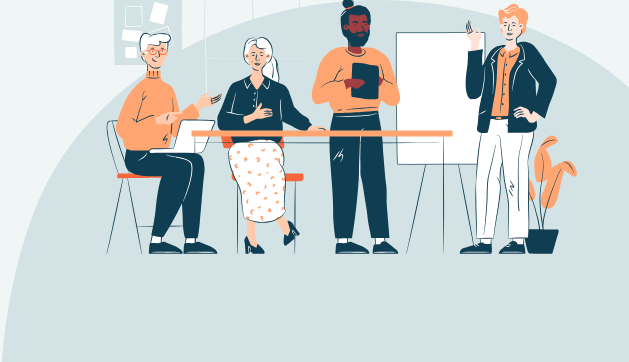Please answer the following question using a single word or phrase: 
What is in the background of the scene?

whiteboard and potted plant